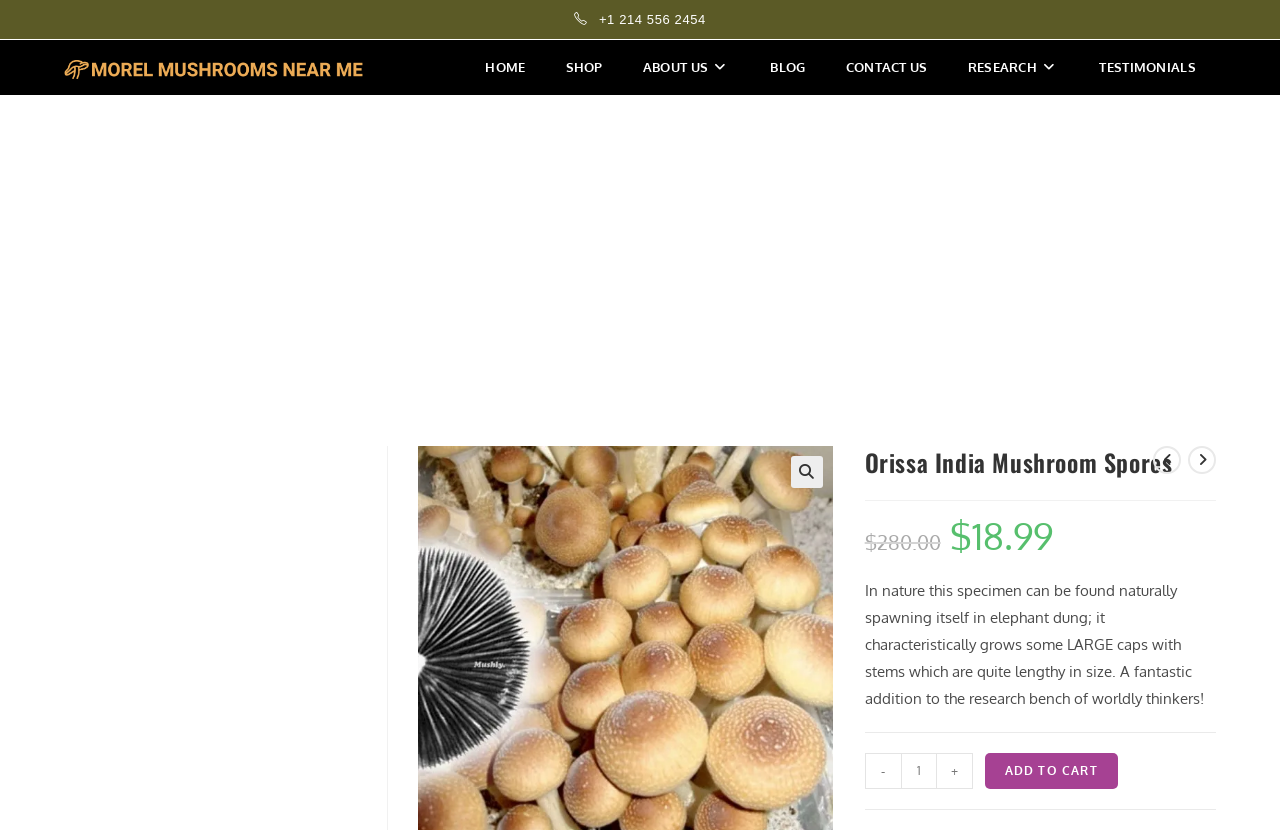Locate the bounding box for the described UI element: "About Us". Ensure the coordinates are four float numbers between 0 and 1, formatted as [left, top, right, bottom].

[0.487, 0.049, 0.586, 0.115]